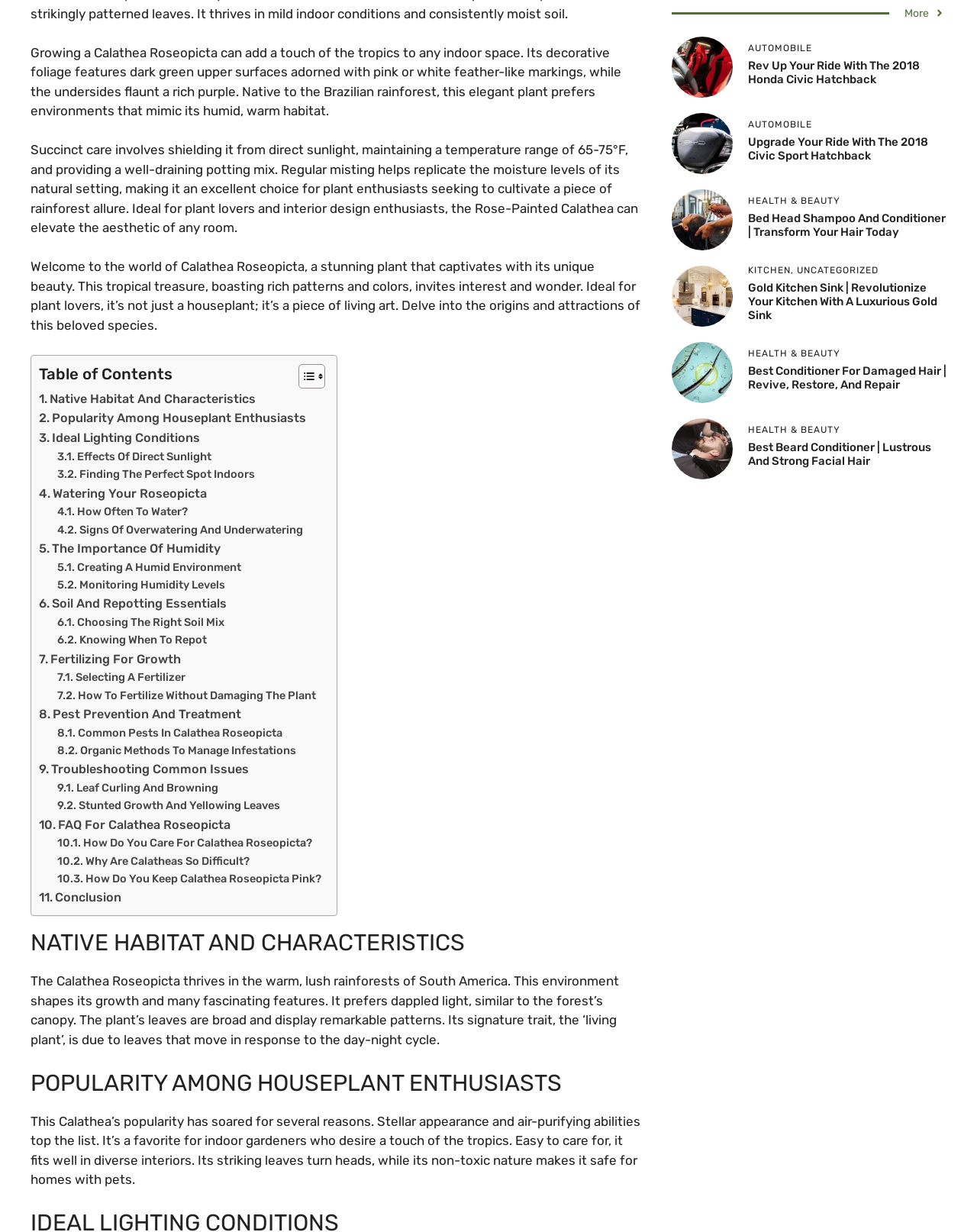Bounding box coordinates are specified in the format (top-left x, top-left y, bottom-right x, bottom-right y). All values are floating point numbers bounded between 0 and 1. Please provide the bounding box coordinate of the region this sentence describes: Popularity Among Houseplant Enthusiasts

[0.04, 0.332, 0.313, 0.348]